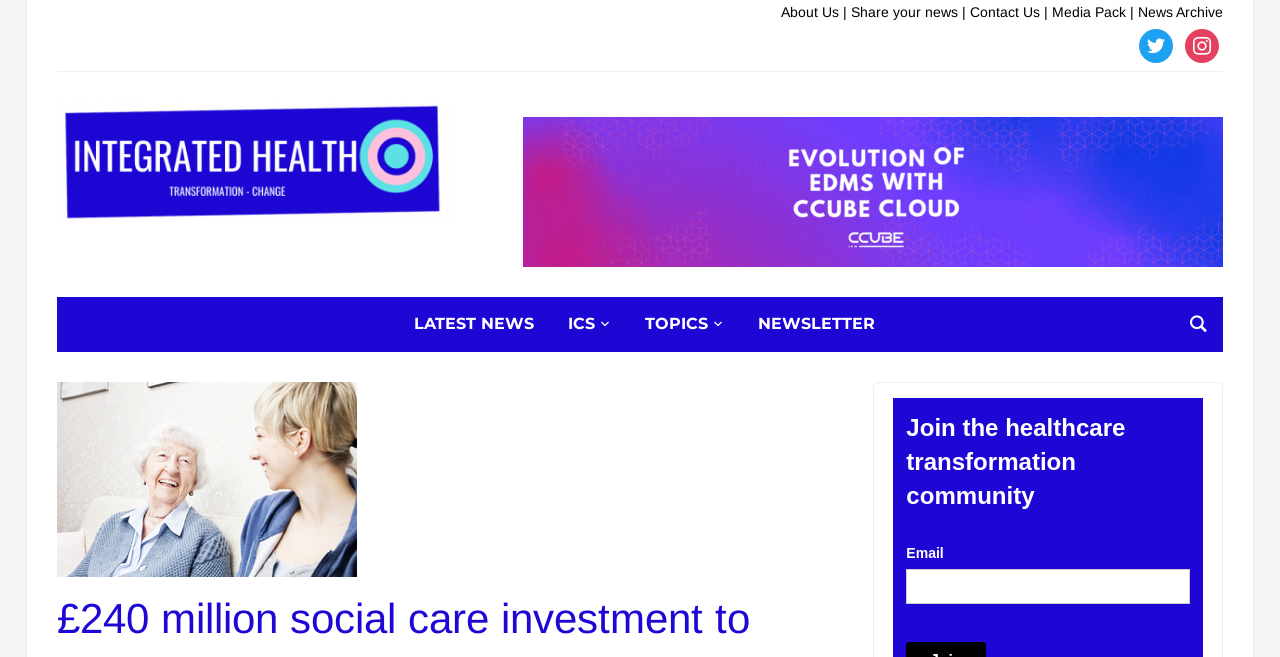Provide a one-word or one-phrase answer to the question:
Is there a search button on the page?

Yes